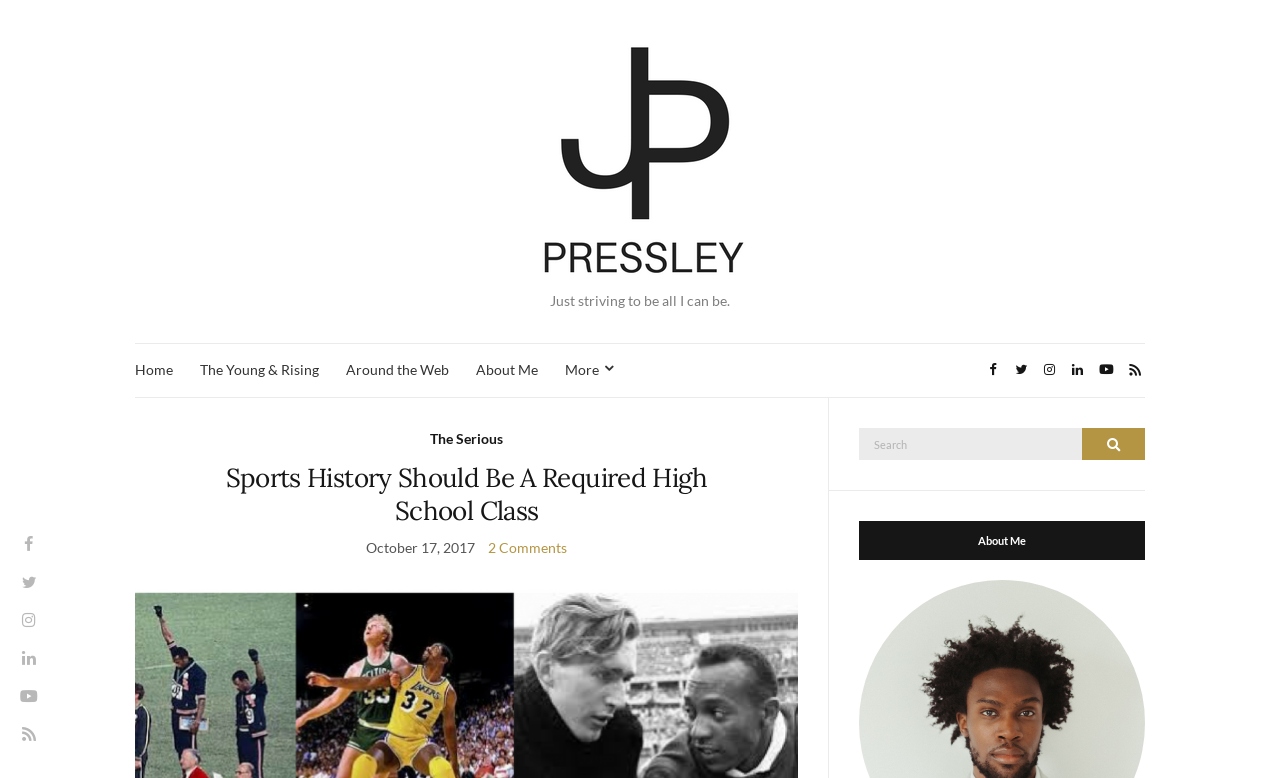Find and specify the bounding box coordinates that correspond to the clickable region for the instruction: "Click the 'HOME' link".

None